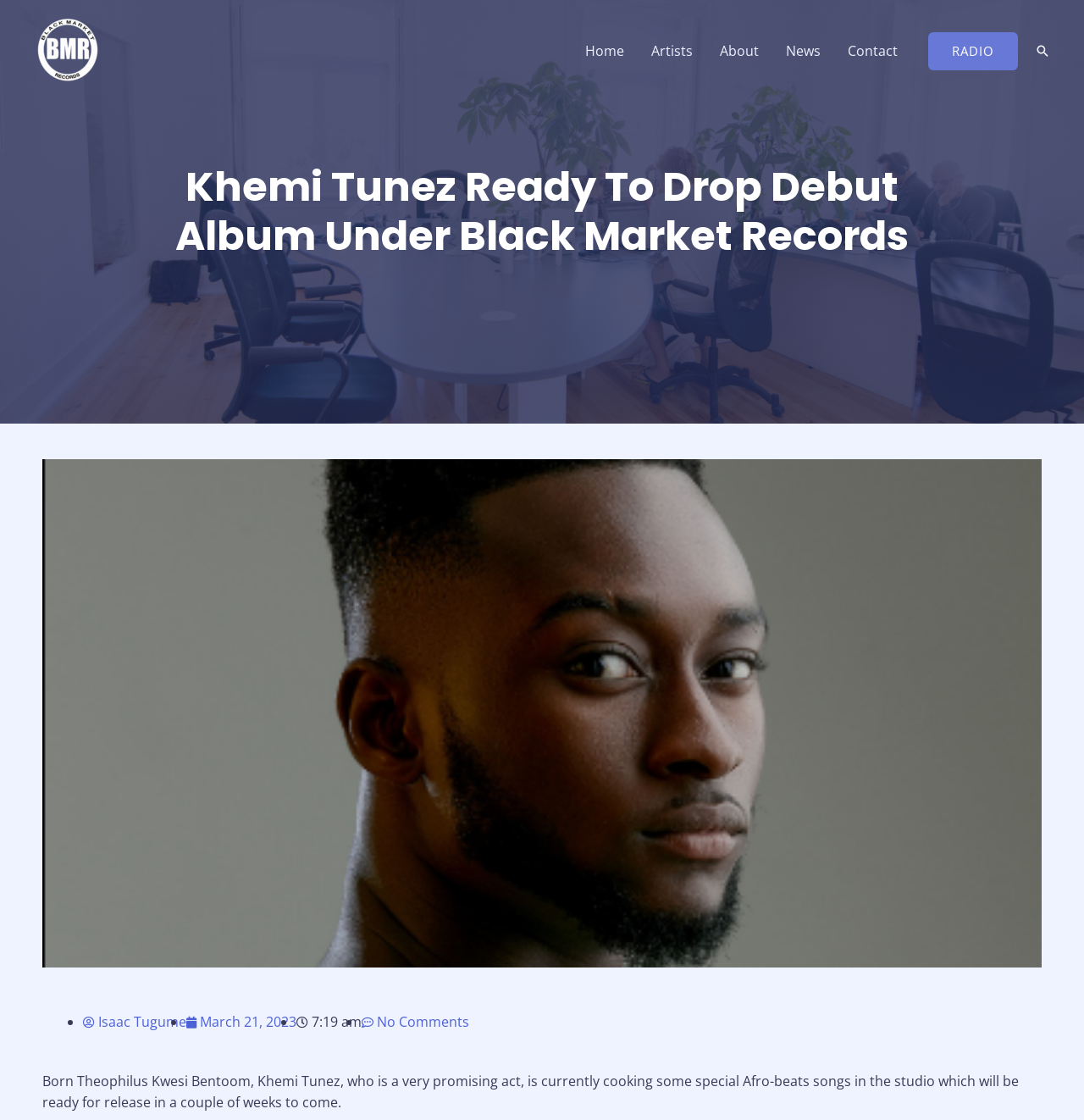What is the name of the artist?
Refer to the image and provide a concise answer in one word or phrase.

Khemi Tunez